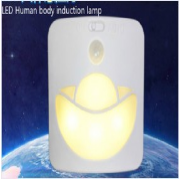Use the information in the screenshot to answer the question comprehensively: What color is the light emitted by the lamp?

The caption states that the light source emits a 'warm yellow glow', which suggests that the light is a comforting and soft yellow color.